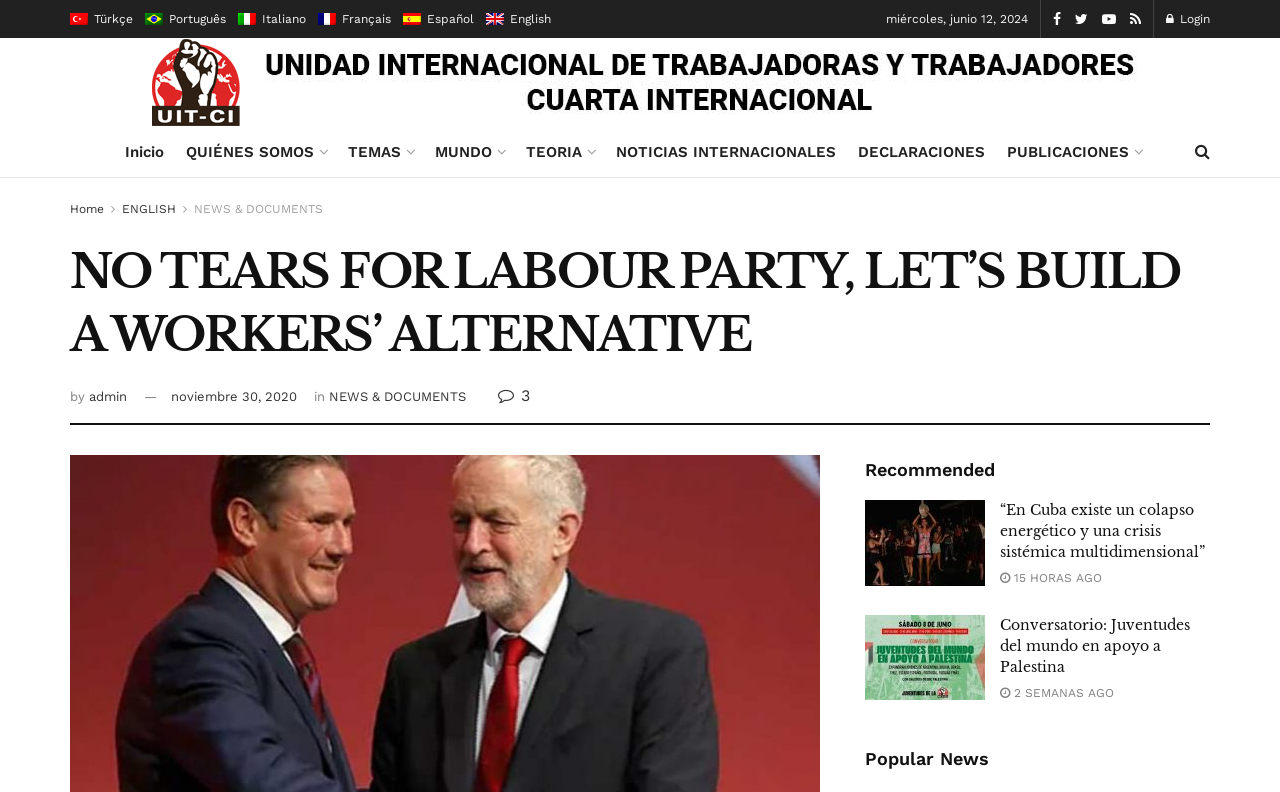Identify and provide the bounding box for the element described by: "NOTICIAS INTERNACIONALES".

[0.481, 0.16, 0.653, 0.223]